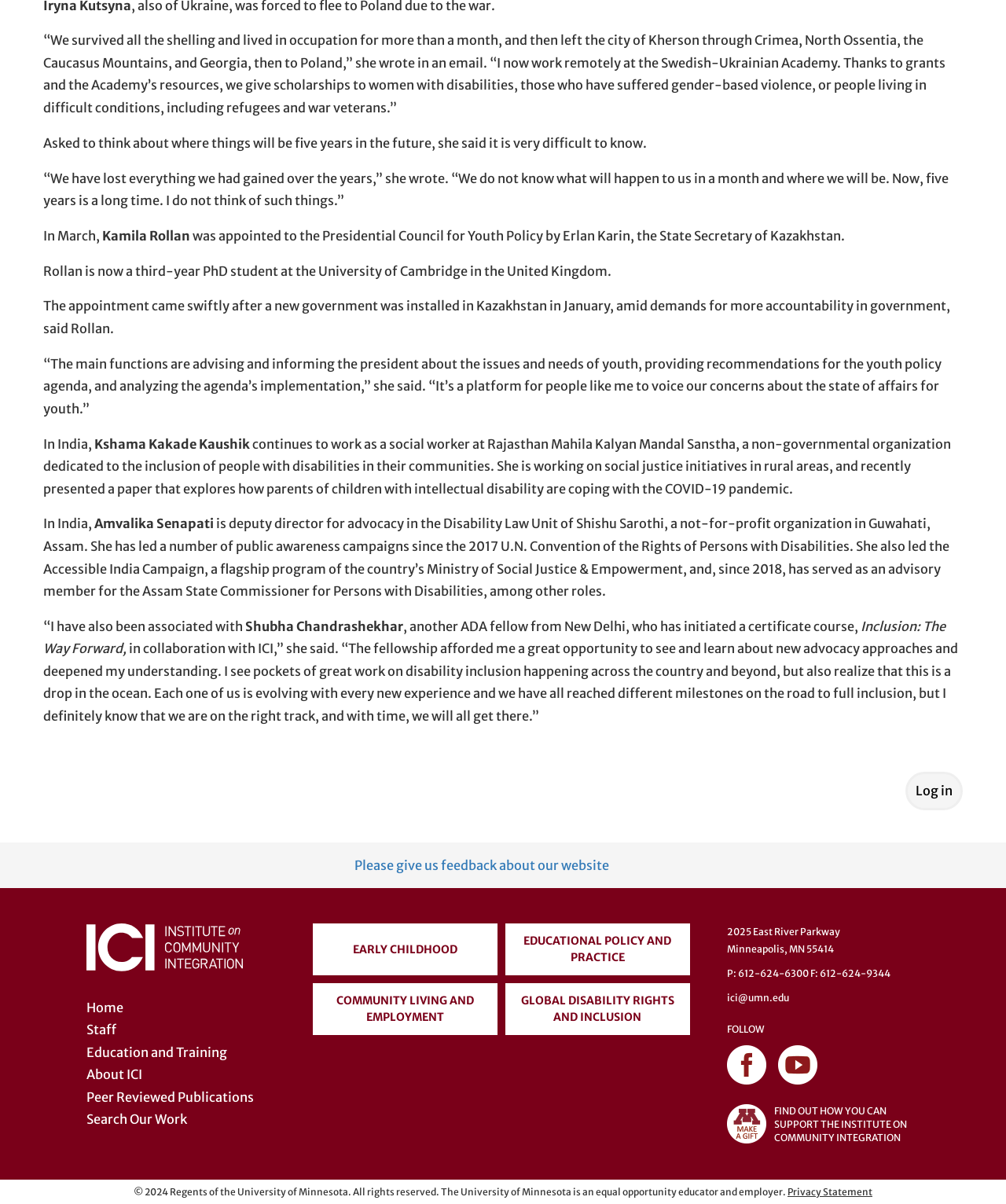Provide the bounding box coordinates of the HTML element this sentence describes: "Home". The bounding box coordinates consist of four float numbers between 0 and 1, i.e., [left, top, right, bottom].

[0.086, 0.83, 0.123, 0.843]